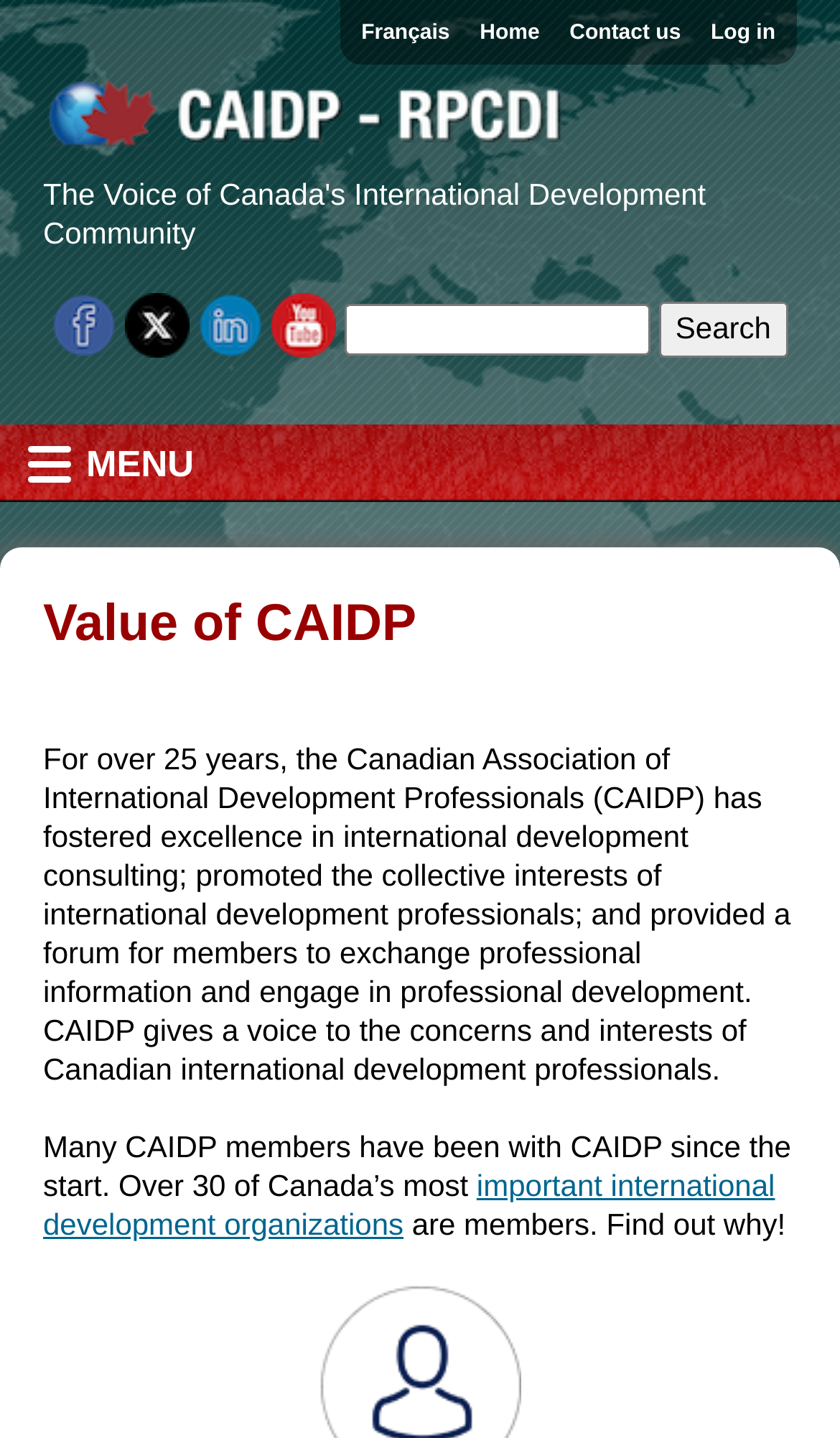What is the topic of the main content?
From the image, respond with a single word or phrase.

International development